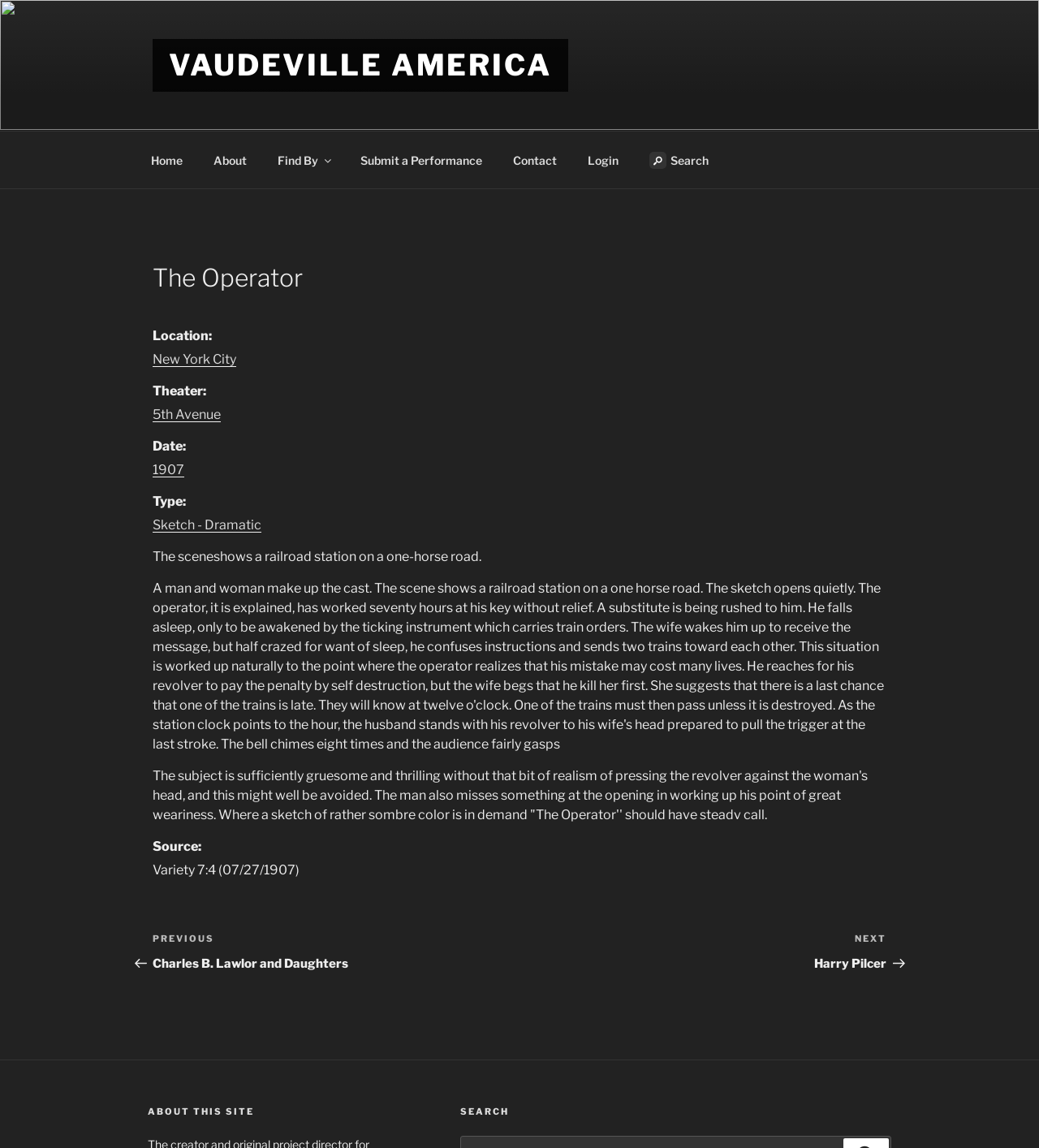What is the type of the performance?
Based on the image, answer the question with a single word or brief phrase.

Sketch - Dramatic